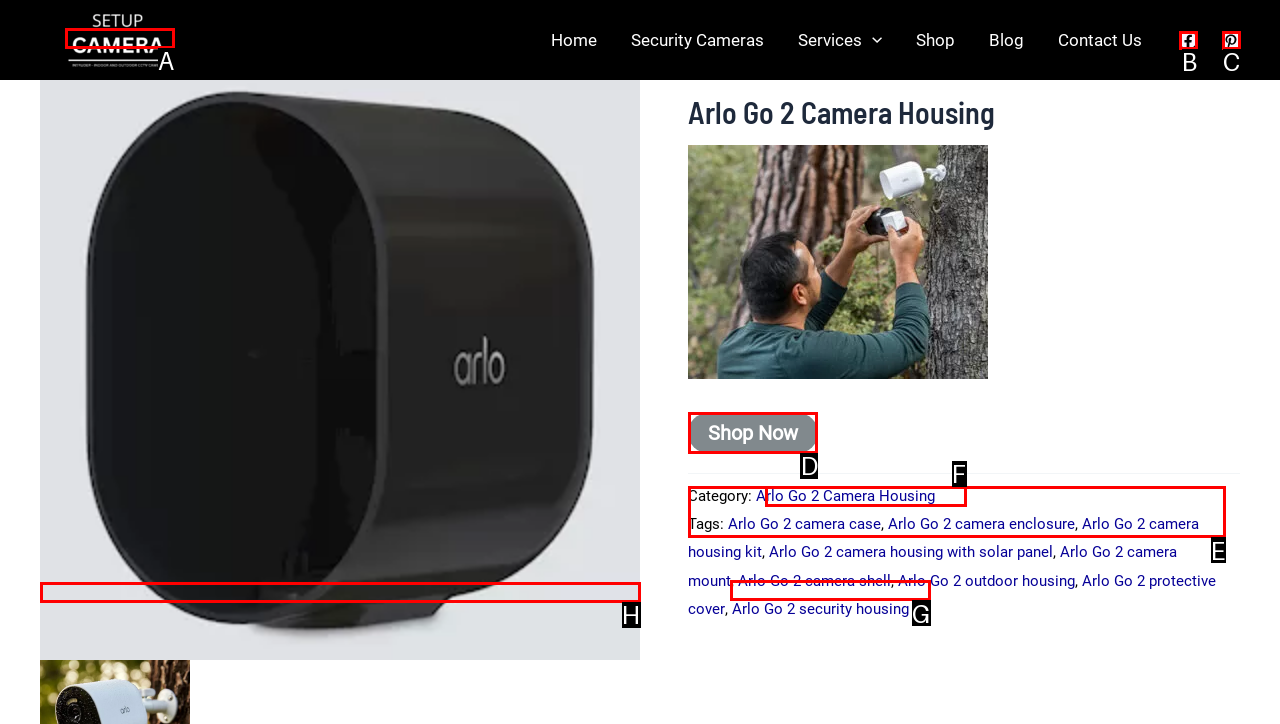Pick the HTML element that should be clicked to execute the task: Shop Now for Arlo Go 2 Camera Housing
Respond with the letter corresponding to the correct choice.

D